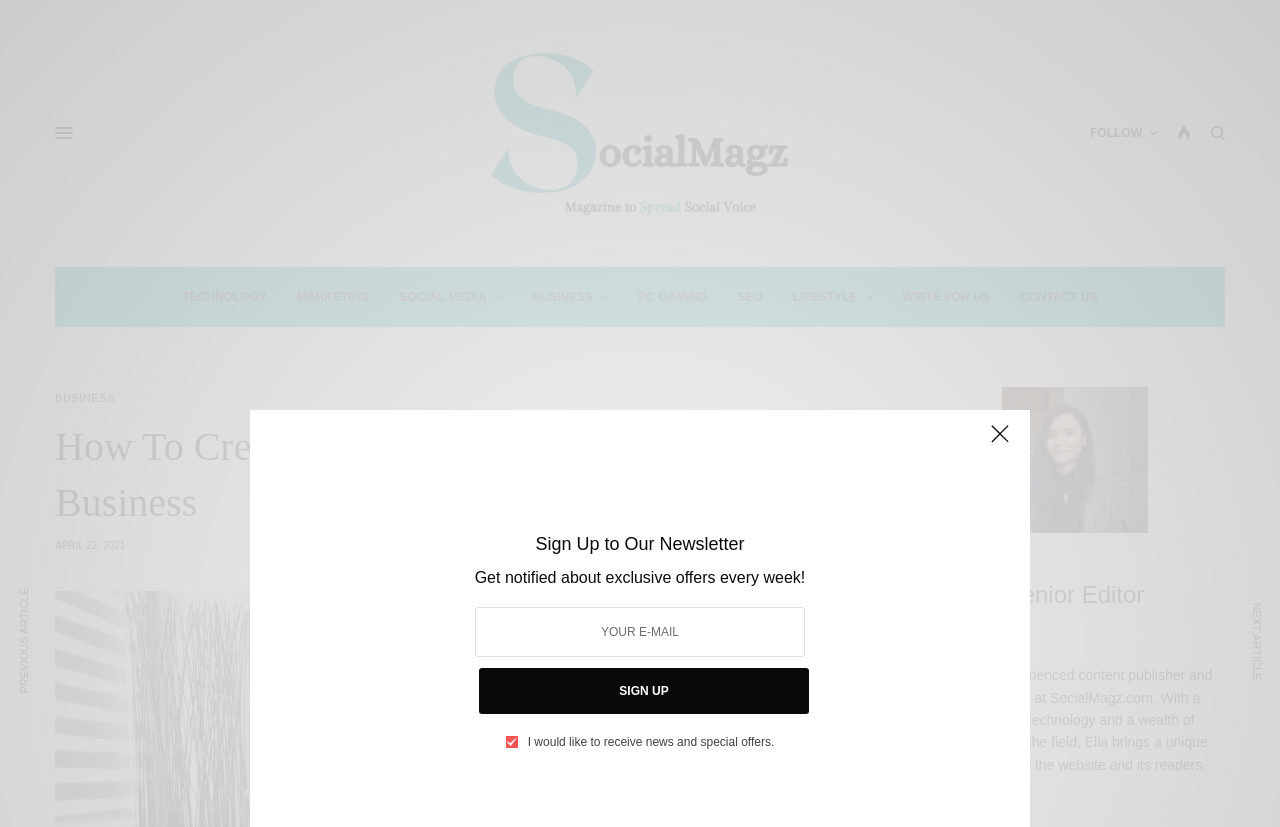What is the topic of the article?
Look at the screenshot and provide an in-depth answer.

I determined the answer by looking at the heading element with the text 'How To Create A Home Office For Your Small Business' at coordinates [0.043, 0.506, 0.668, 0.642]. This heading is likely the title of the article, indicating the topic of the article.